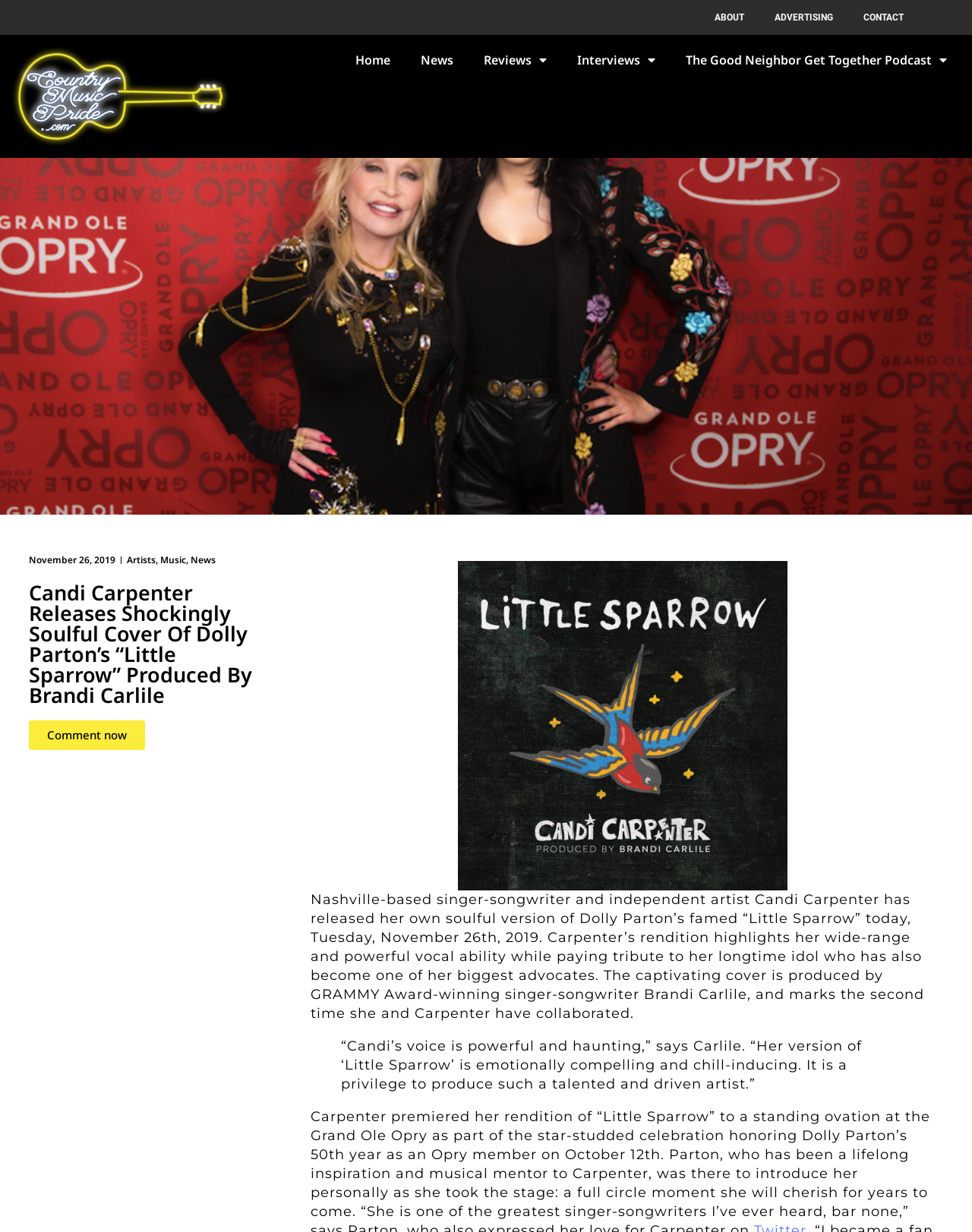Please identify the bounding box coordinates of the element that needs to be clicked to execute the following command: "Check the date of the article". Provide the bounding box using four float numbers between 0 and 1, formatted as [left, top, right, bottom].

[0.03, 0.449, 0.119, 0.46]